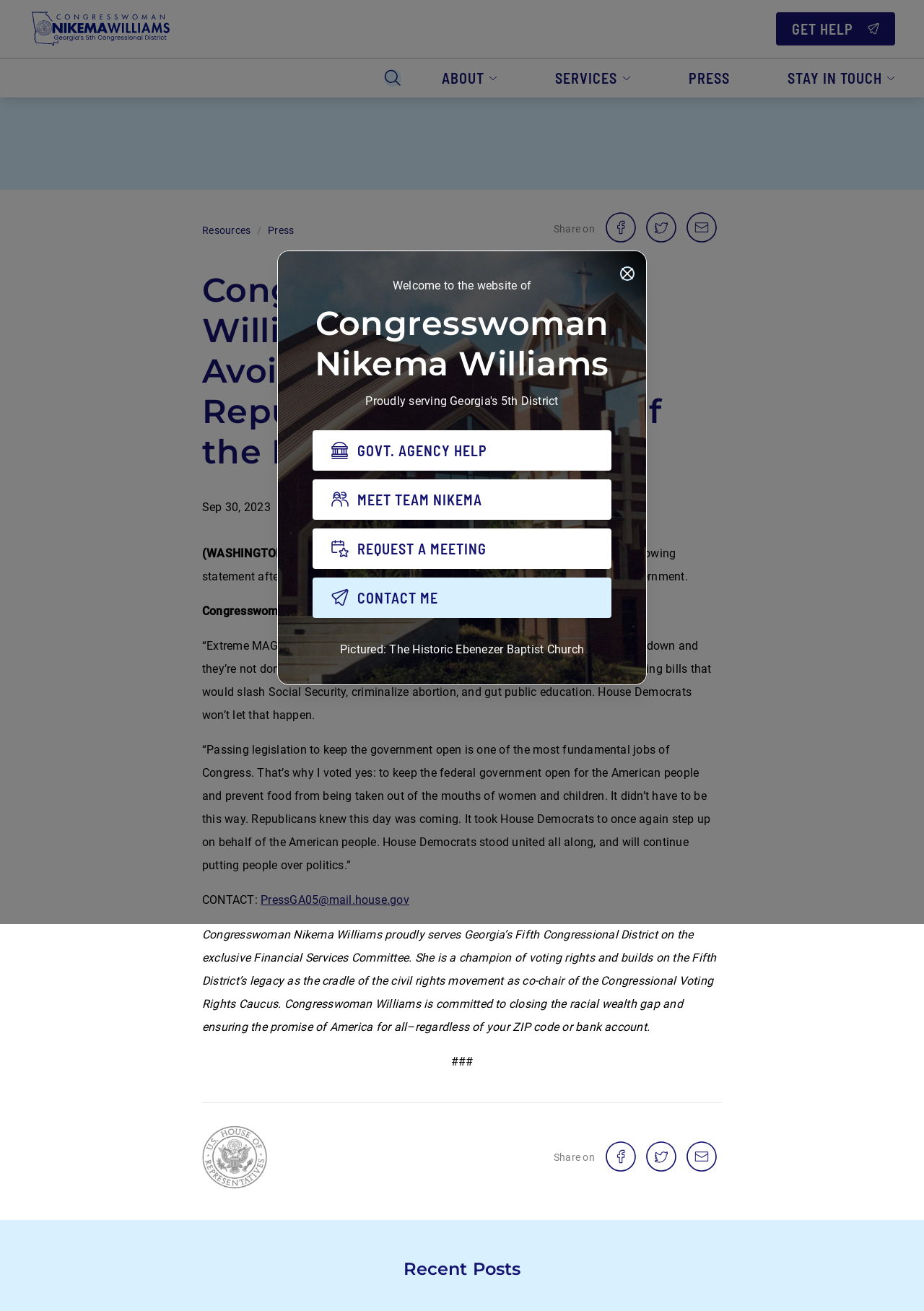Based on the image, give a detailed response to the question: What is the name of the congresswoman?

The name of the congresswoman can be found in the heading 'Congresswoman Nikema Williams’ Statement on Avoiding Extreme MAGA Republicans’ Shutdown of the Federal Government' and also in the text 'Congresswoman Nikema Williams (GA-05)'.